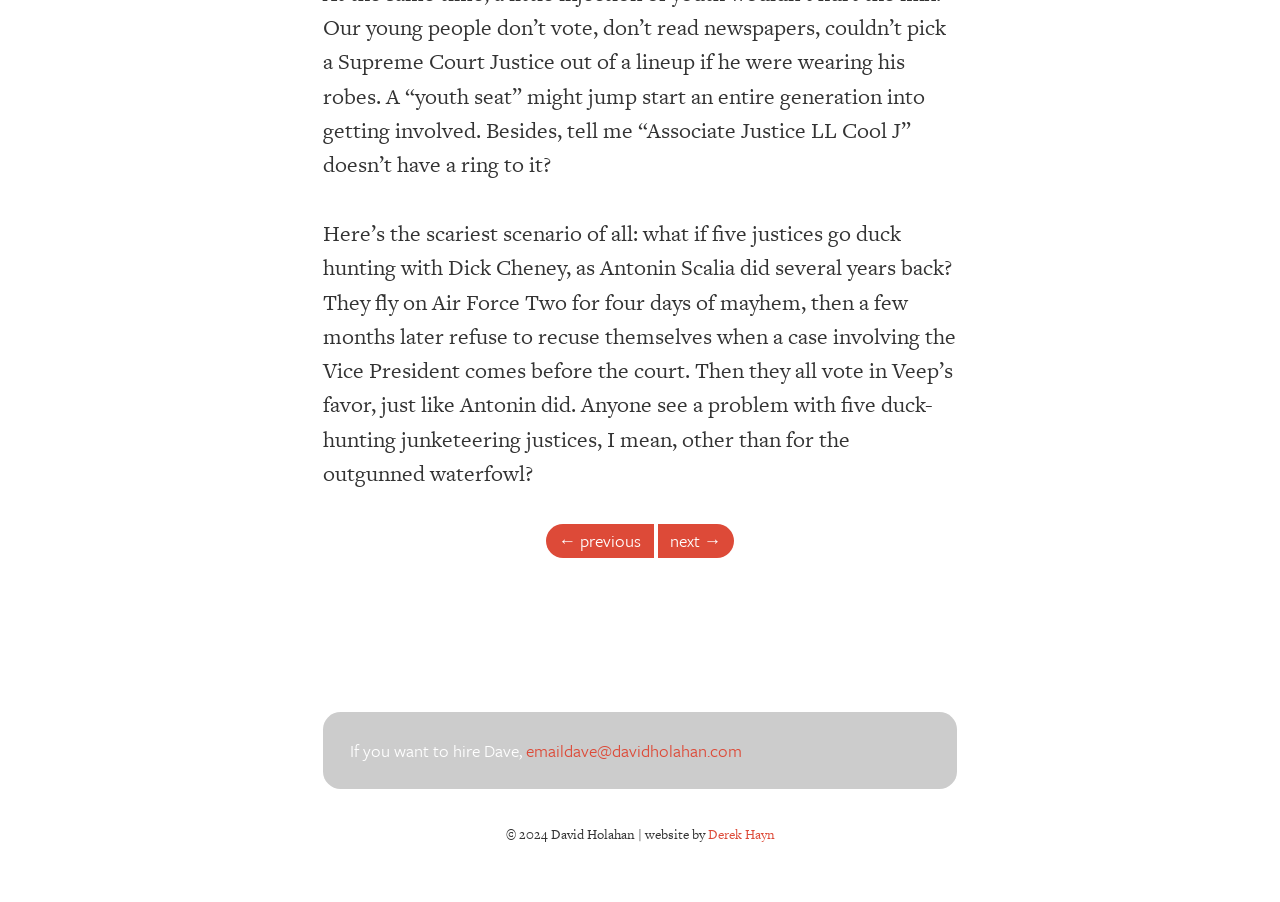What is the author of the article?
Please provide an in-depth and detailed response to the question.

The author of the article can be determined by looking at the content of the webpage. The text 'If you want to hire Dave, email dave@davidholahan.com' suggests that the author's name is David Holahan, and the email address is also associated with the author.